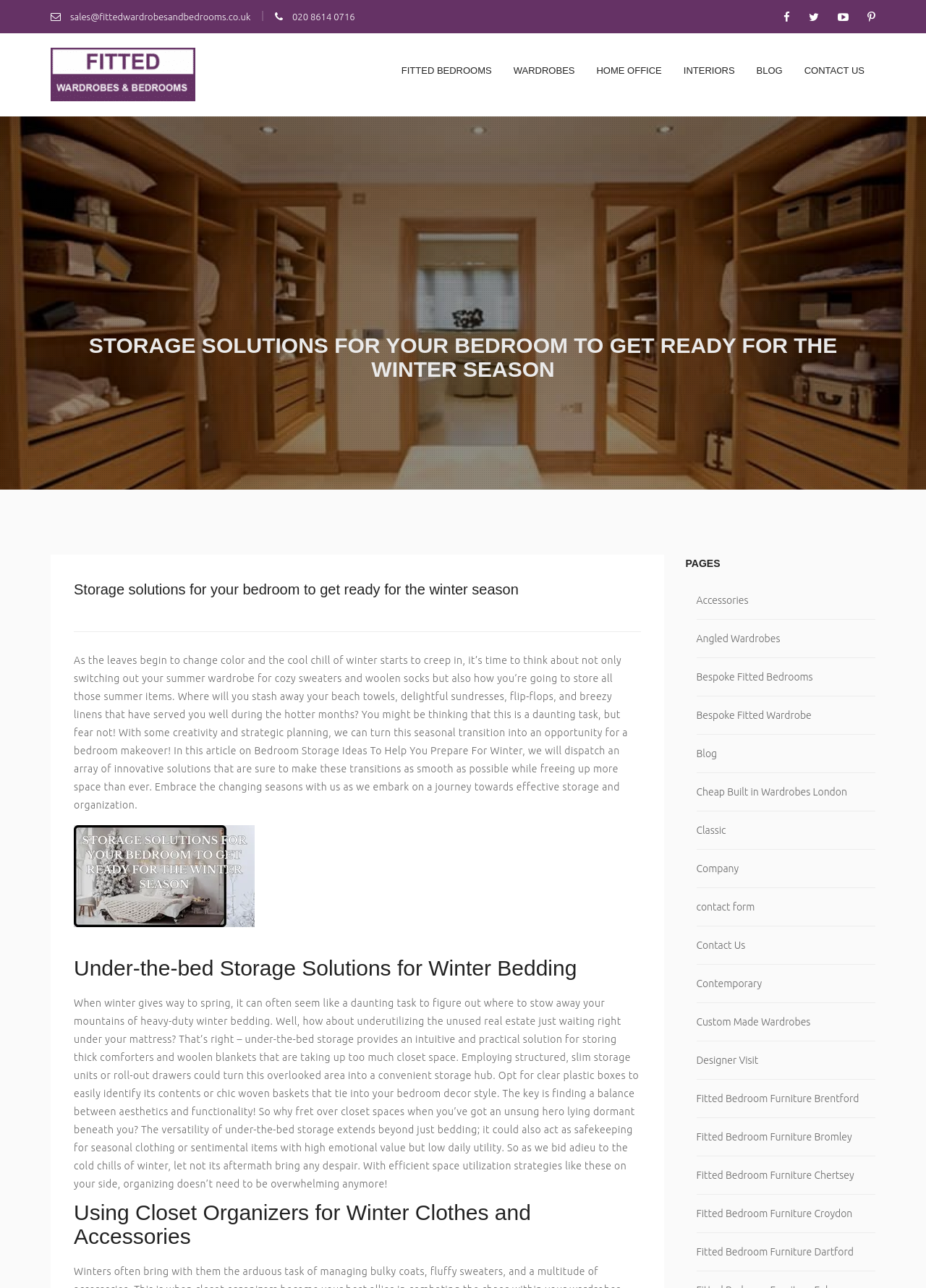Can you locate the main headline on this webpage and provide its text content?

STORAGE SOLUTIONS FOR YOUR BEDROOM TO GET READY FOR THE WINTER SEASON